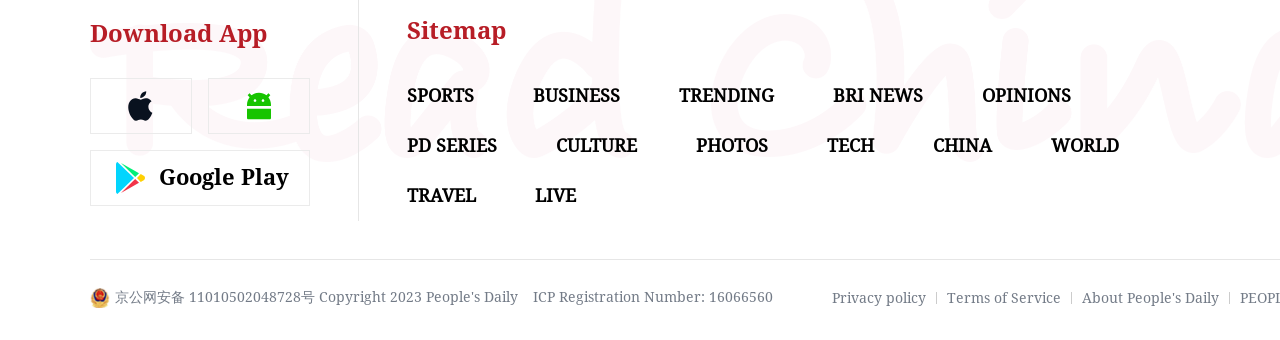Provide the bounding box coordinates for the specified HTML element described in this description: "Google Play". The coordinates should be four float numbers ranging from 0 to 1, in the format [left, top, right, bottom].

[0.07, 0.44, 0.242, 0.605]